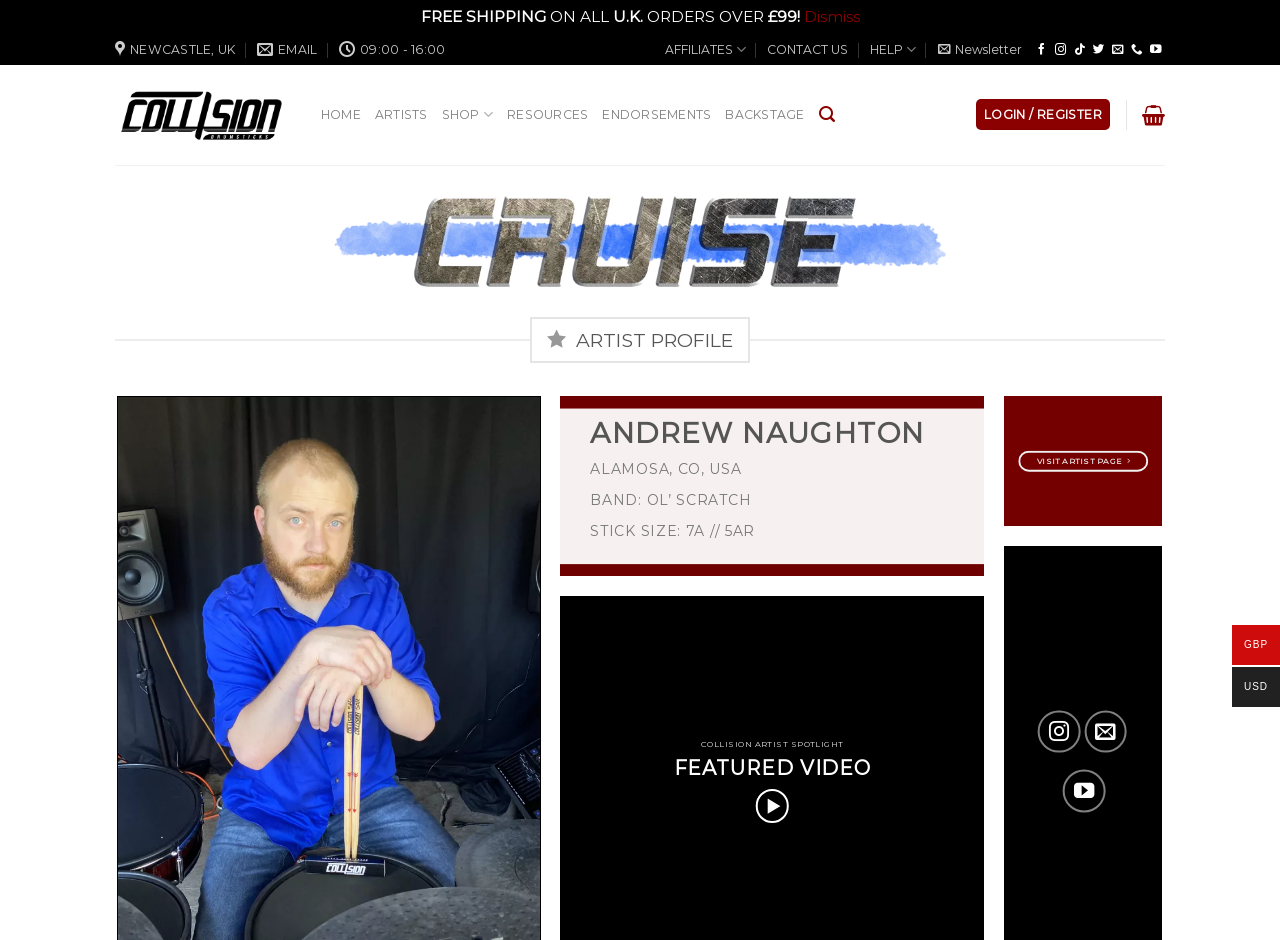Find the bounding box coordinates of the element I should click to carry out the following instruction: "Search for something".

[0.639, 0.101, 0.652, 0.143]